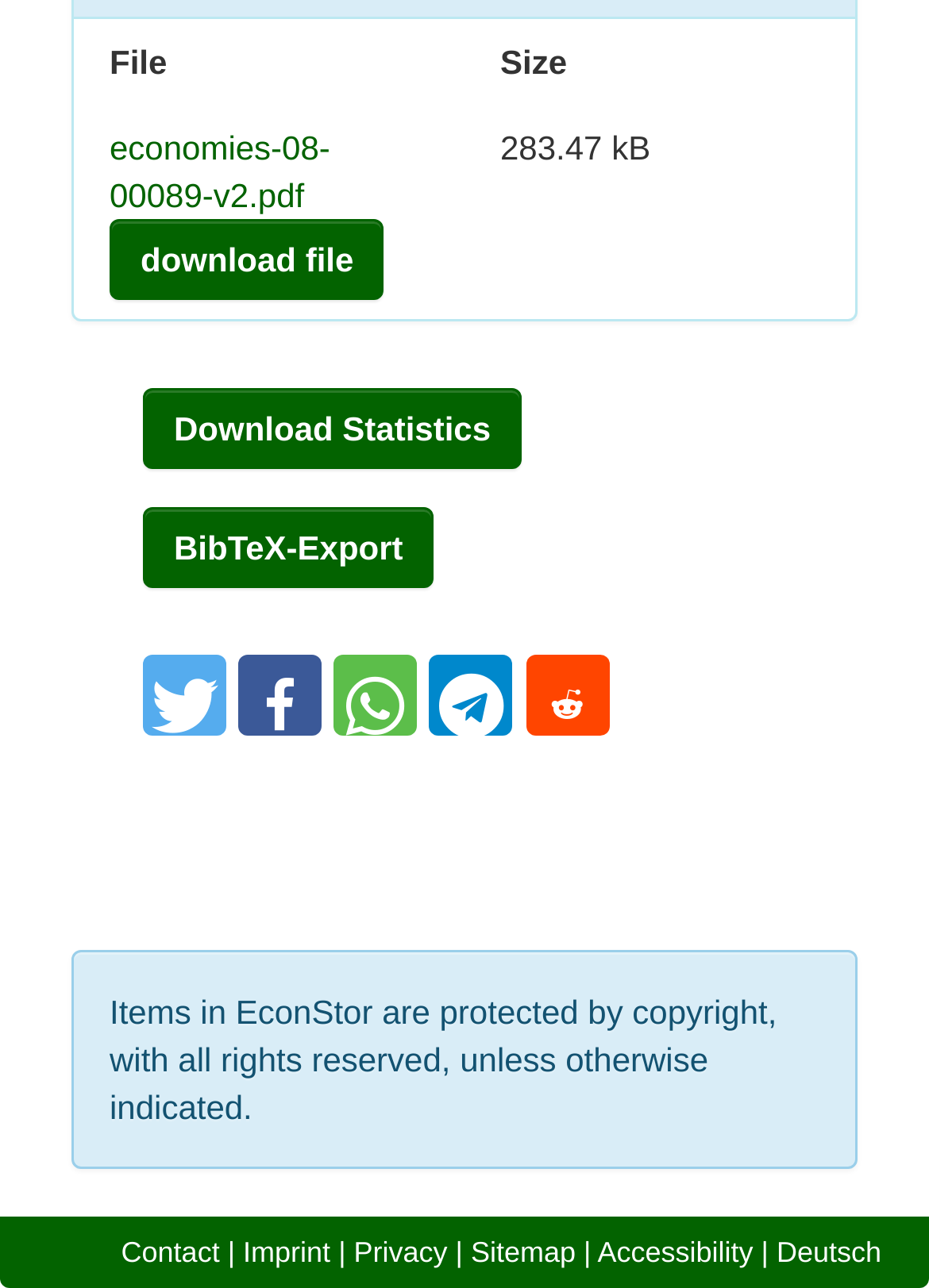Determine the bounding box coordinates for the area that needs to be clicked to fulfill this task: "download the file". The coordinates must be given as four float numbers between 0 and 1, i.e., [left, top, right, bottom].

[0.118, 0.17, 0.414, 0.233]